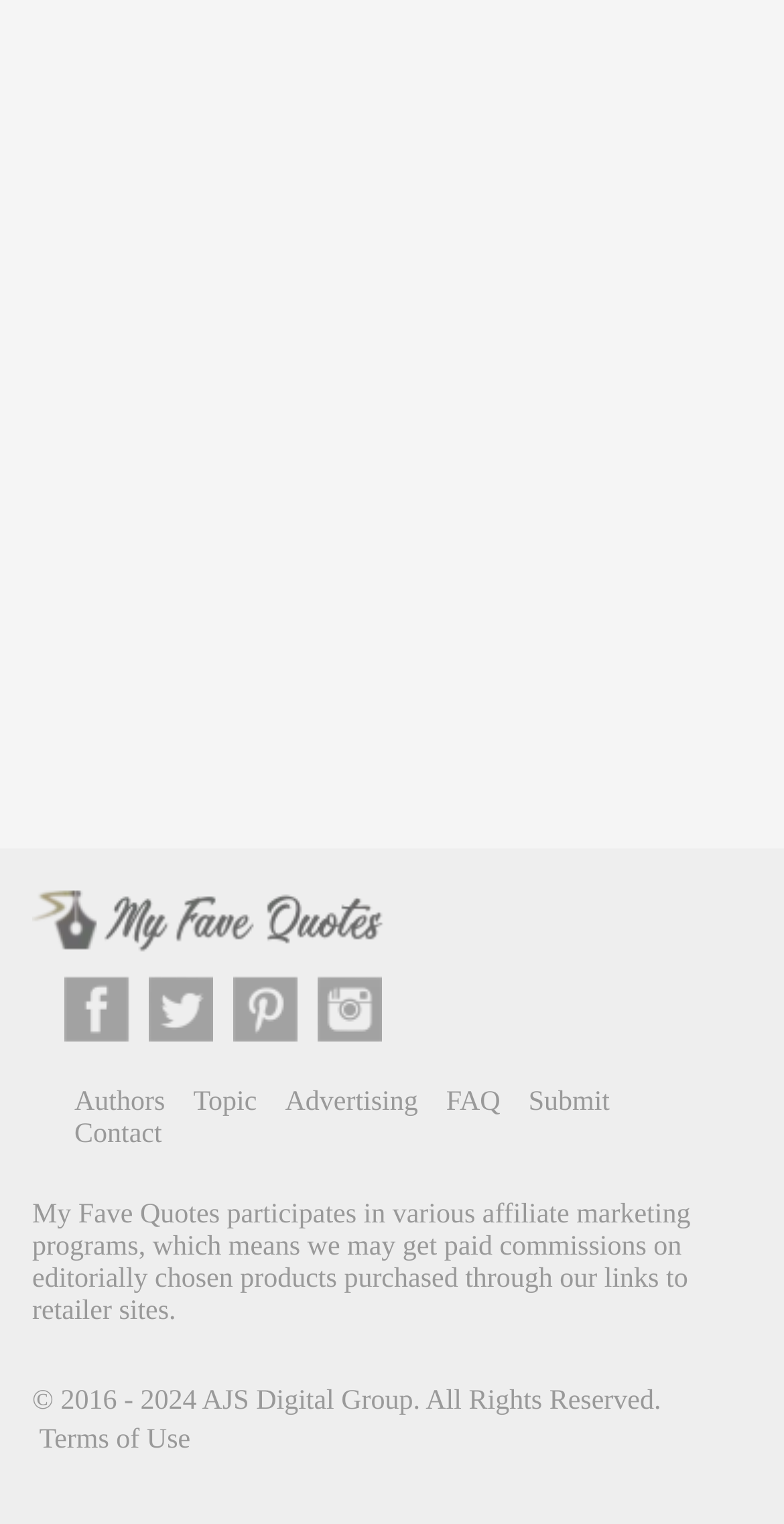Please answer the following question using a single word or phrase: 
What is the name of the website?

My Fave Quotes